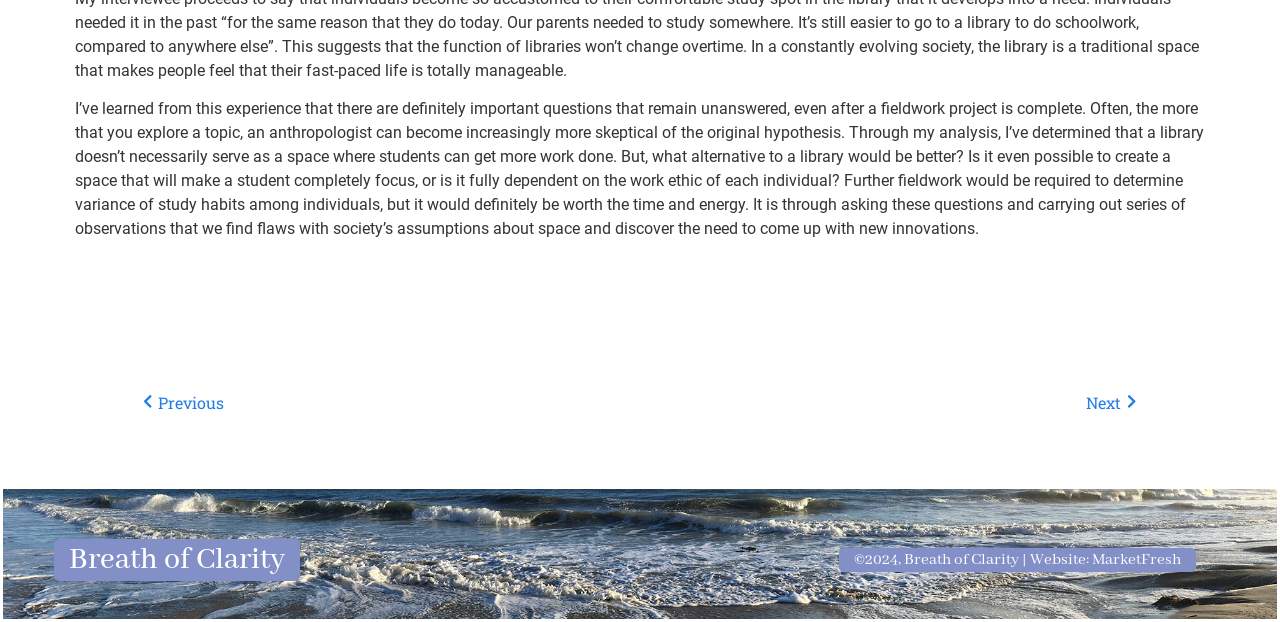Answer the question below in one word or phrase:
What is the relationship between the work ethic of an individual and their ability to focus?

It's dependent on individual work ethic